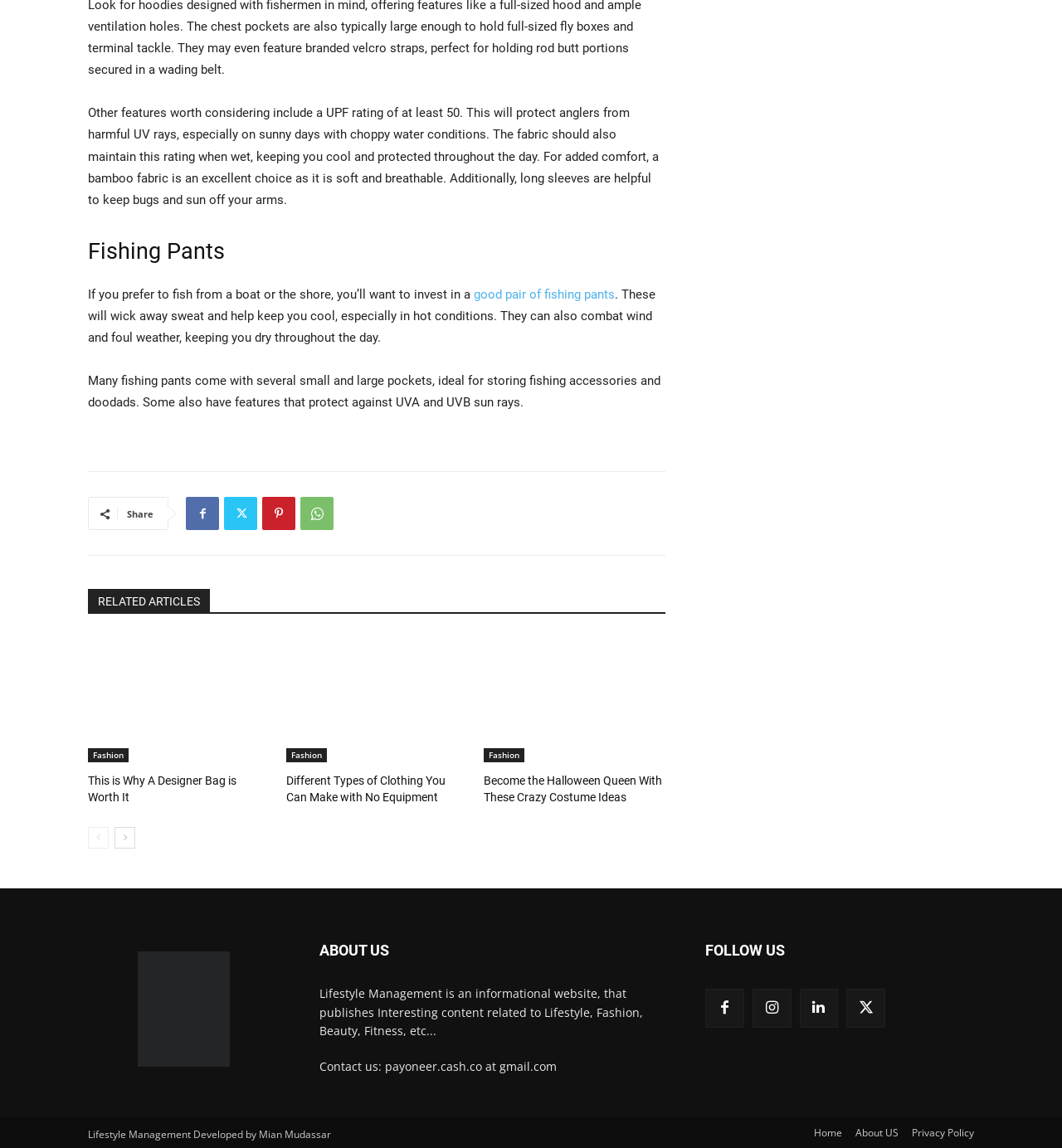Kindly determine the bounding box coordinates for the area that needs to be clicked to execute this instruction: "Search for something".

None